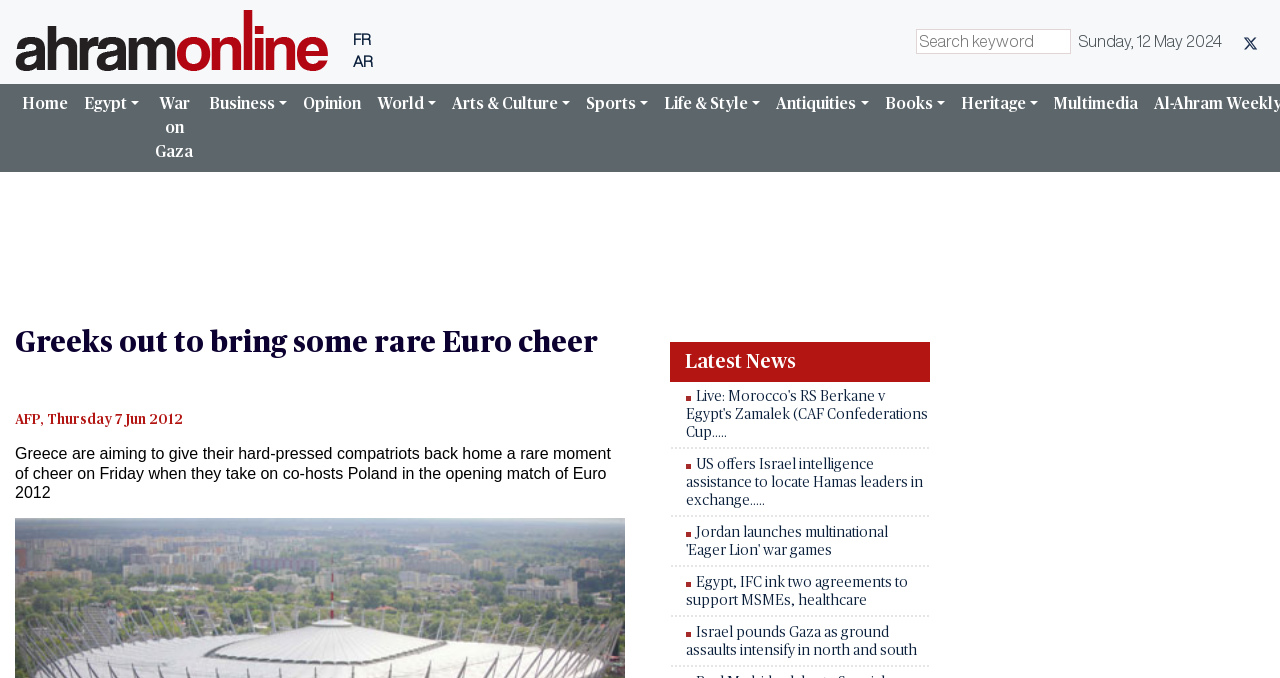What is the language option available on the webpage?
By examining the image, provide a one-word or phrase answer.

FR, AR